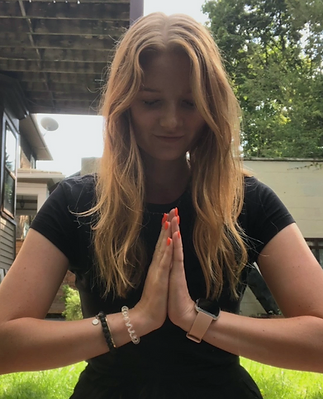What is the ambiance created by the sunlight?
Examine the image and give a concise answer in one word or a short phrase.

peaceful